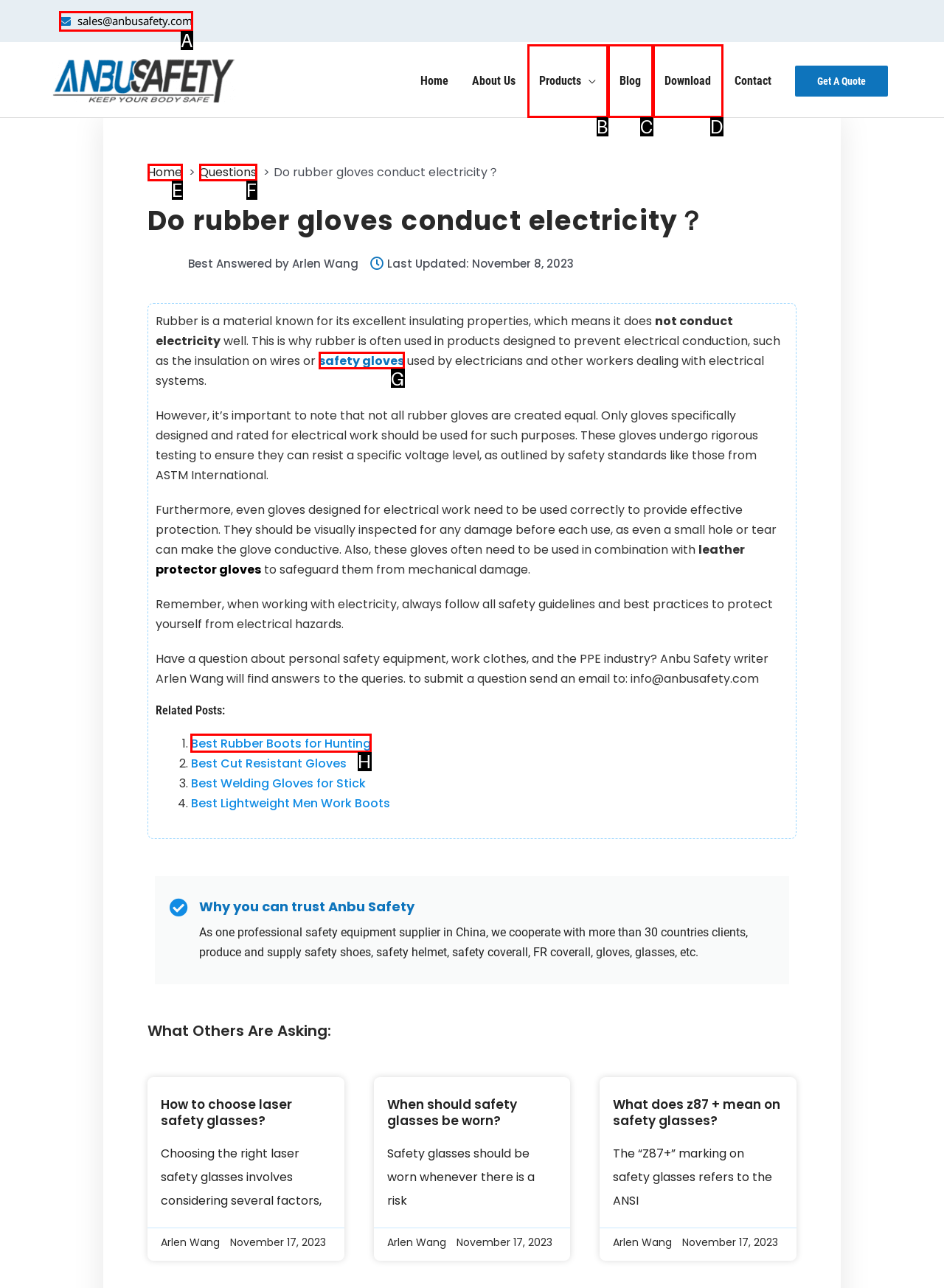Determine the appropriate lettered choice for the task: Visit the Blog. Reply with the correct letter.

None